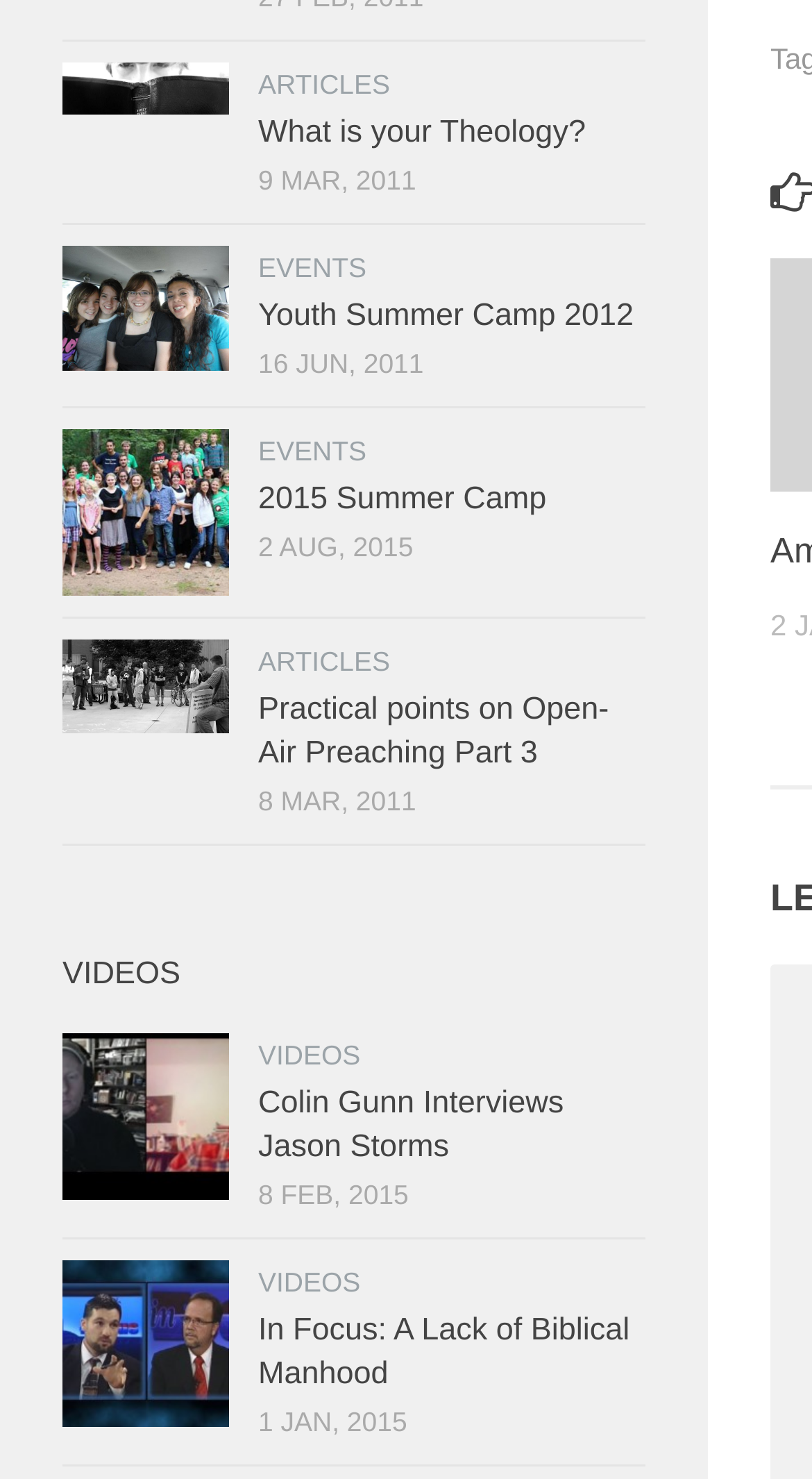What is the date of the latest event?
Using the image, provide a concise answer in one word or a short phrase.

16 JUN, 2011